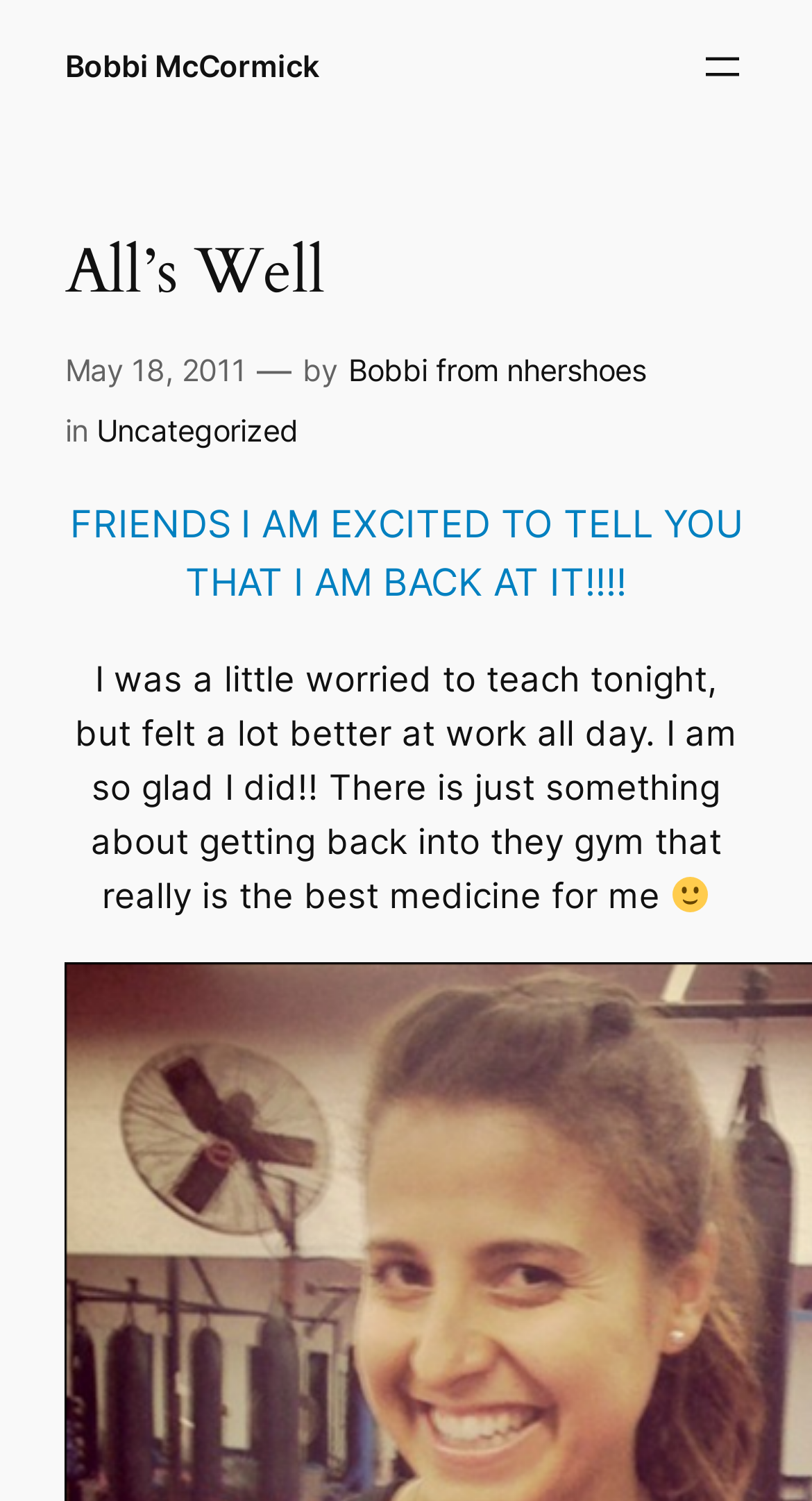Look at the image and give a detailed response to the following question: What is the author doing at work?

The author mentions 'I was a little worried to teach tonight' in the text, indicating that they are a teacher and were teaching that night.